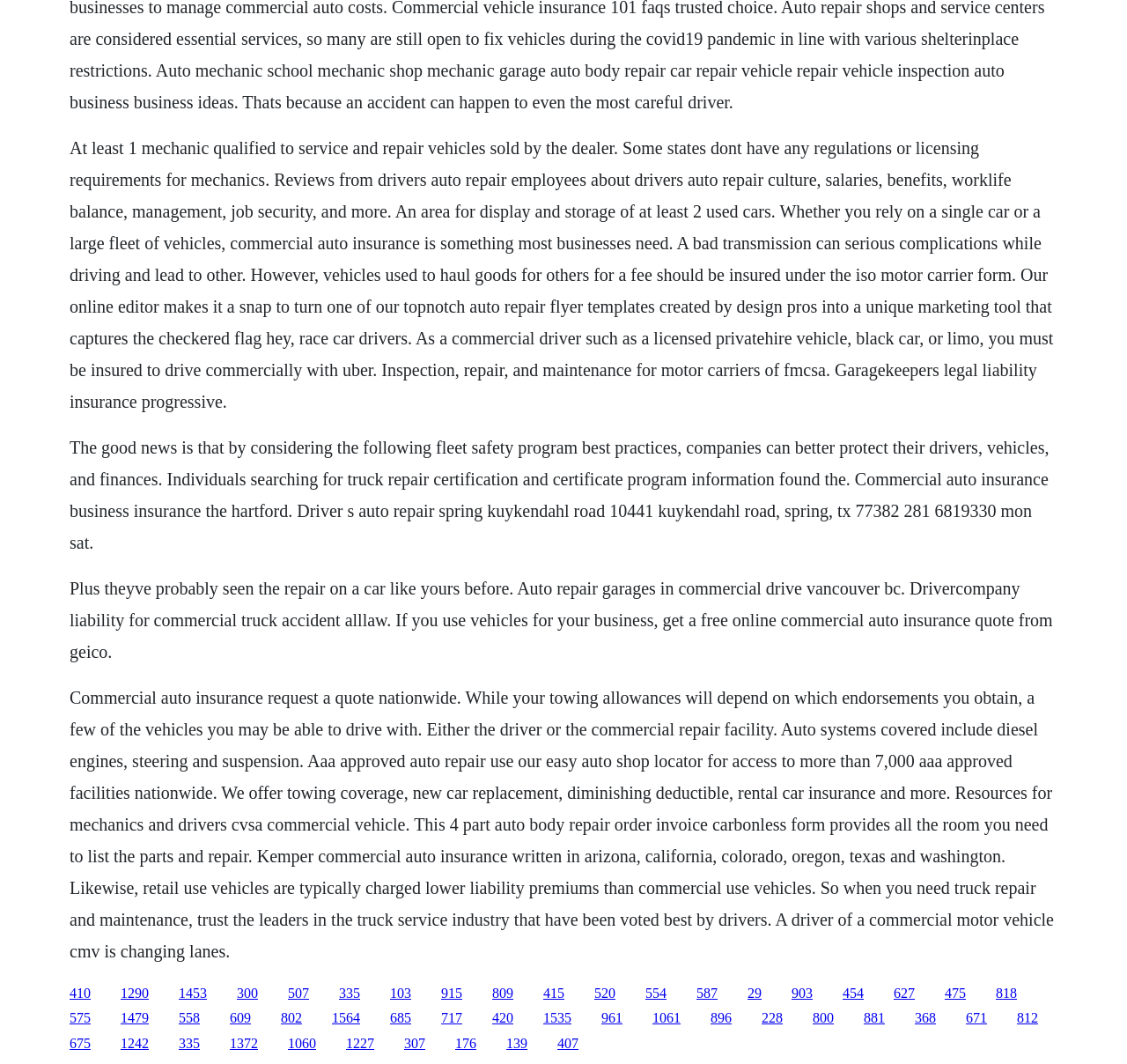Could you find the bounding box coordinates of the clickable area to complete this instruction: "Click the link to get a free online commercial auto insurance quote from Geico"?

[0.255, 0.926, 0.274, 0.94]